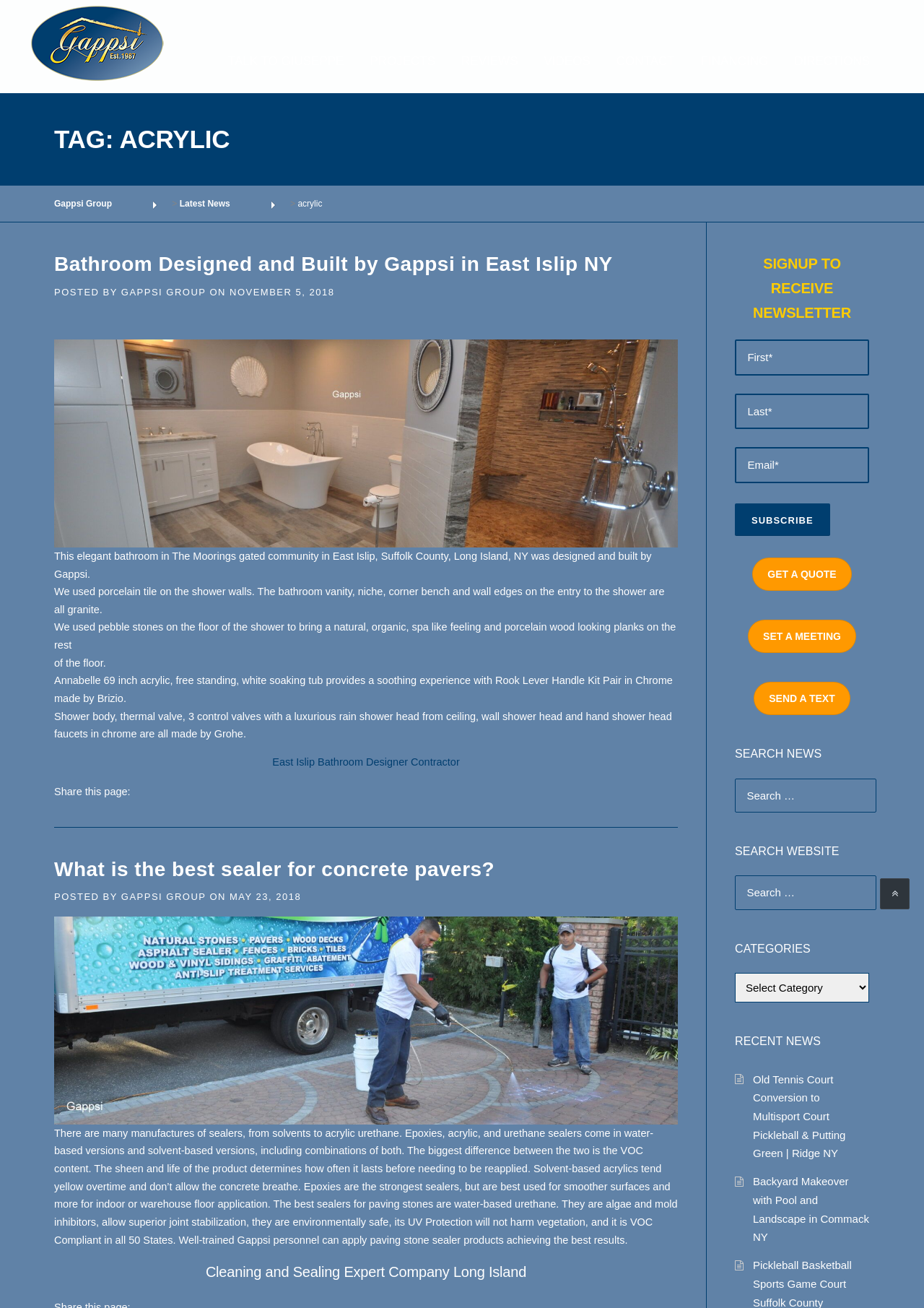How many articles are on this page?
Answer with a single word or short phrase according to what you see in the image.

3